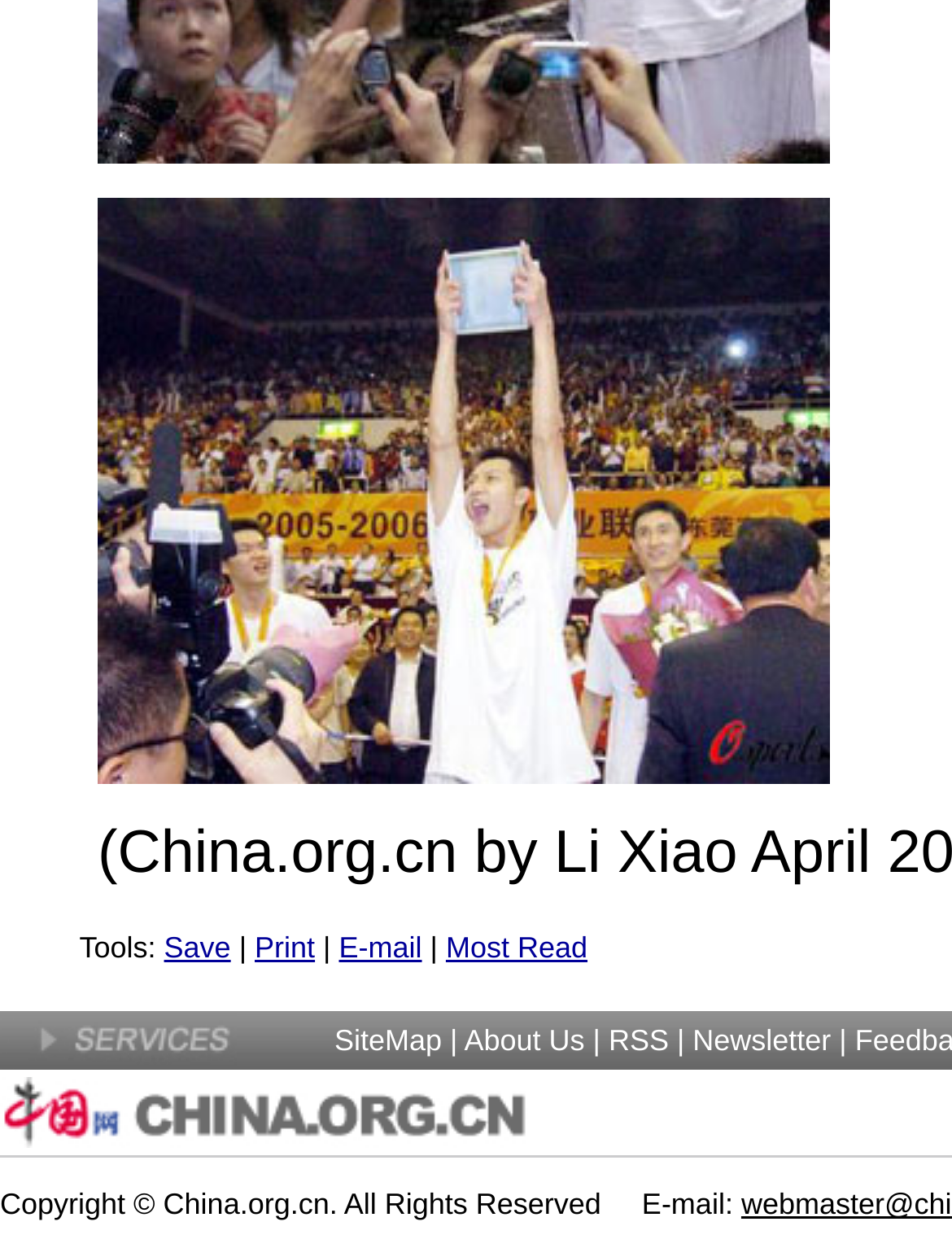Provide a short answer using a single word or phrase for the following question: 
What is the position of the 'SiteMap' link?

Middle left